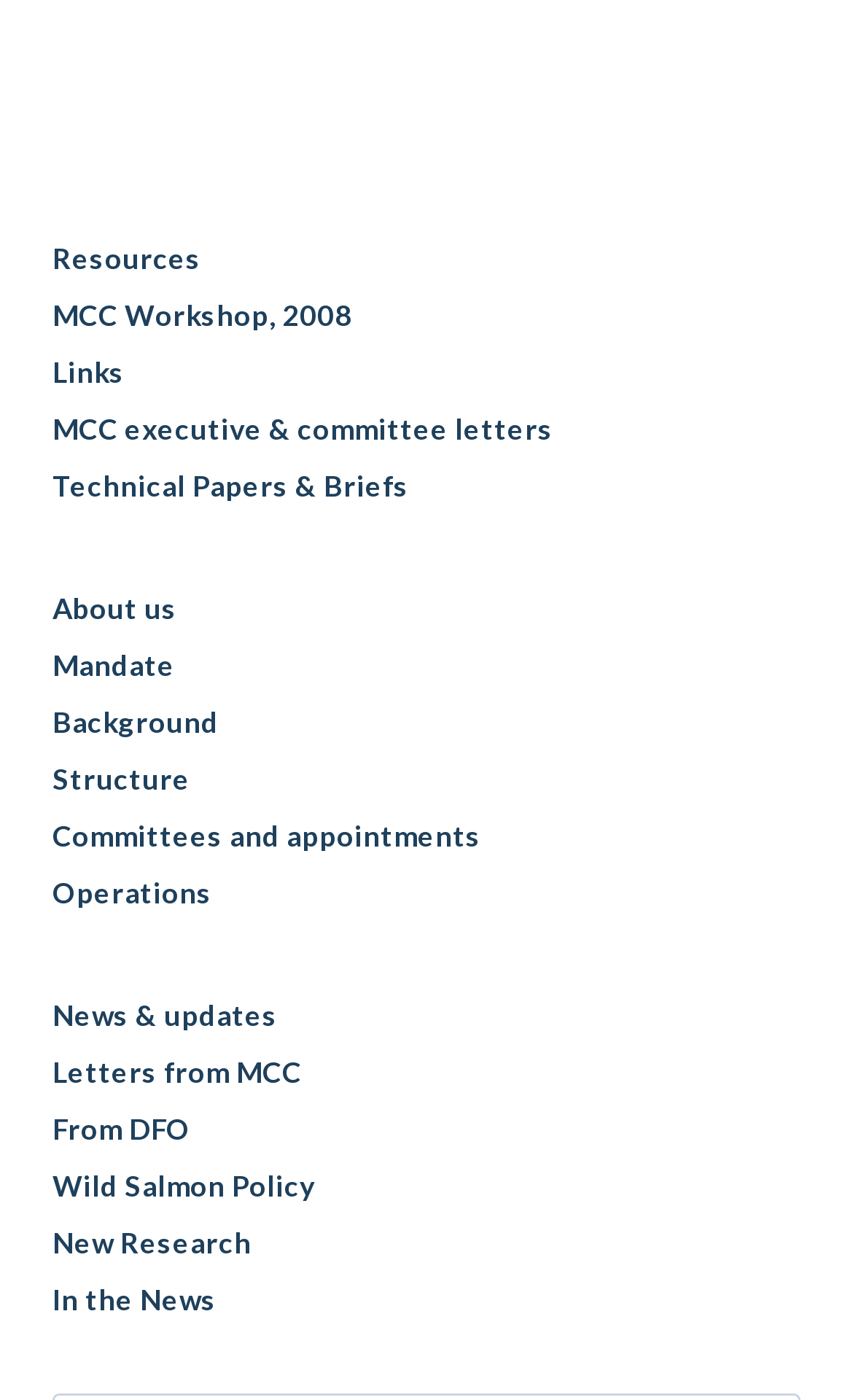Please identify the bounding box coordinates of the element I should click to complete this instruction: 'Get information about the MCC mandate'. The coordinates should be given as four float numbers between 0 and 1, like this: [left, top, right, bottom].

[0.062, 0.456, 0.938, 0.496]